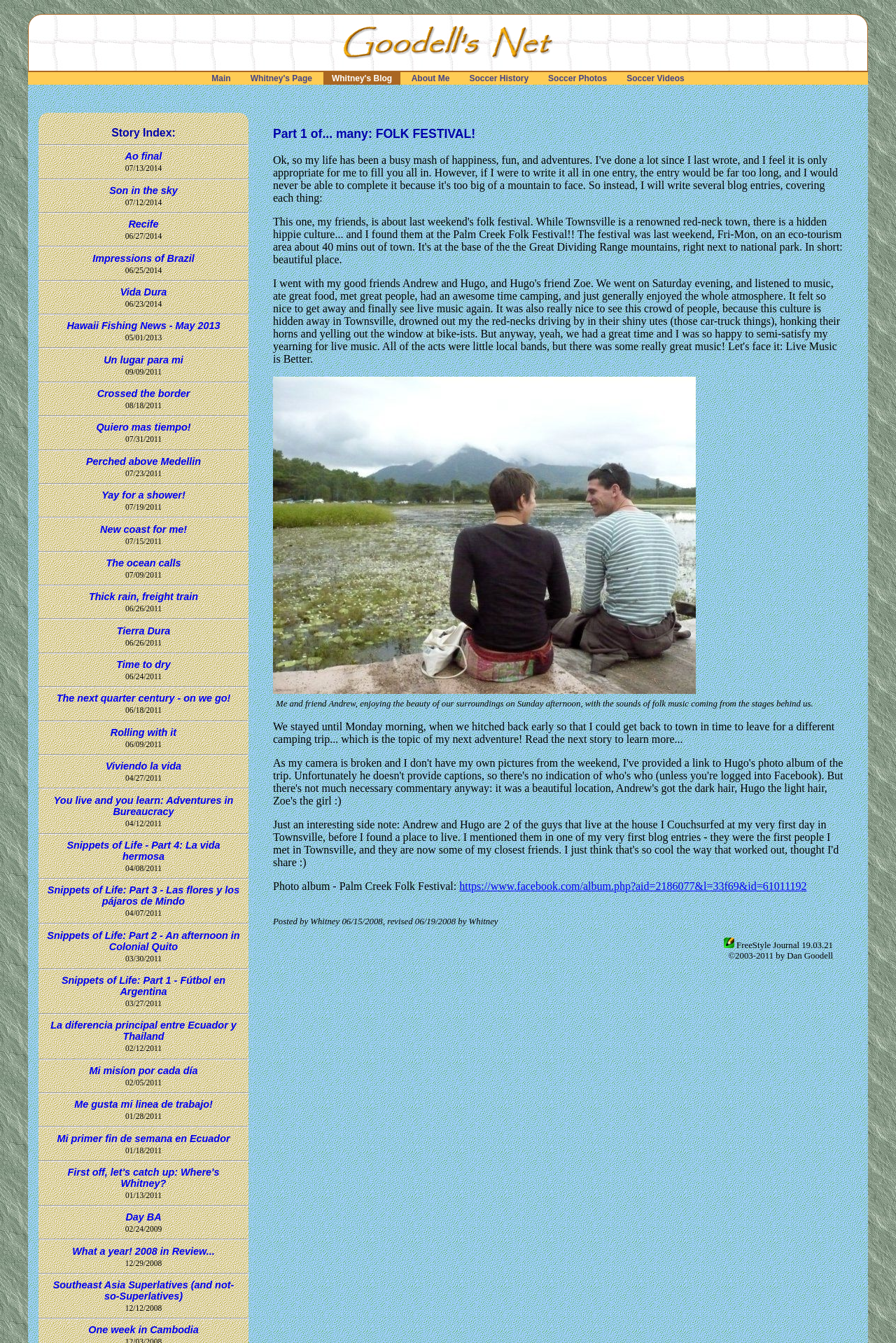Pinpoint the bounding box coordinates of the element you need to click to execute the following instruction: "read story 'Ao final'". The bounding box should be represented by four float numbers between 0 and 1, in the format [left, top, right, bottom].

[0.14, 0.112, 0.181, 0.121]